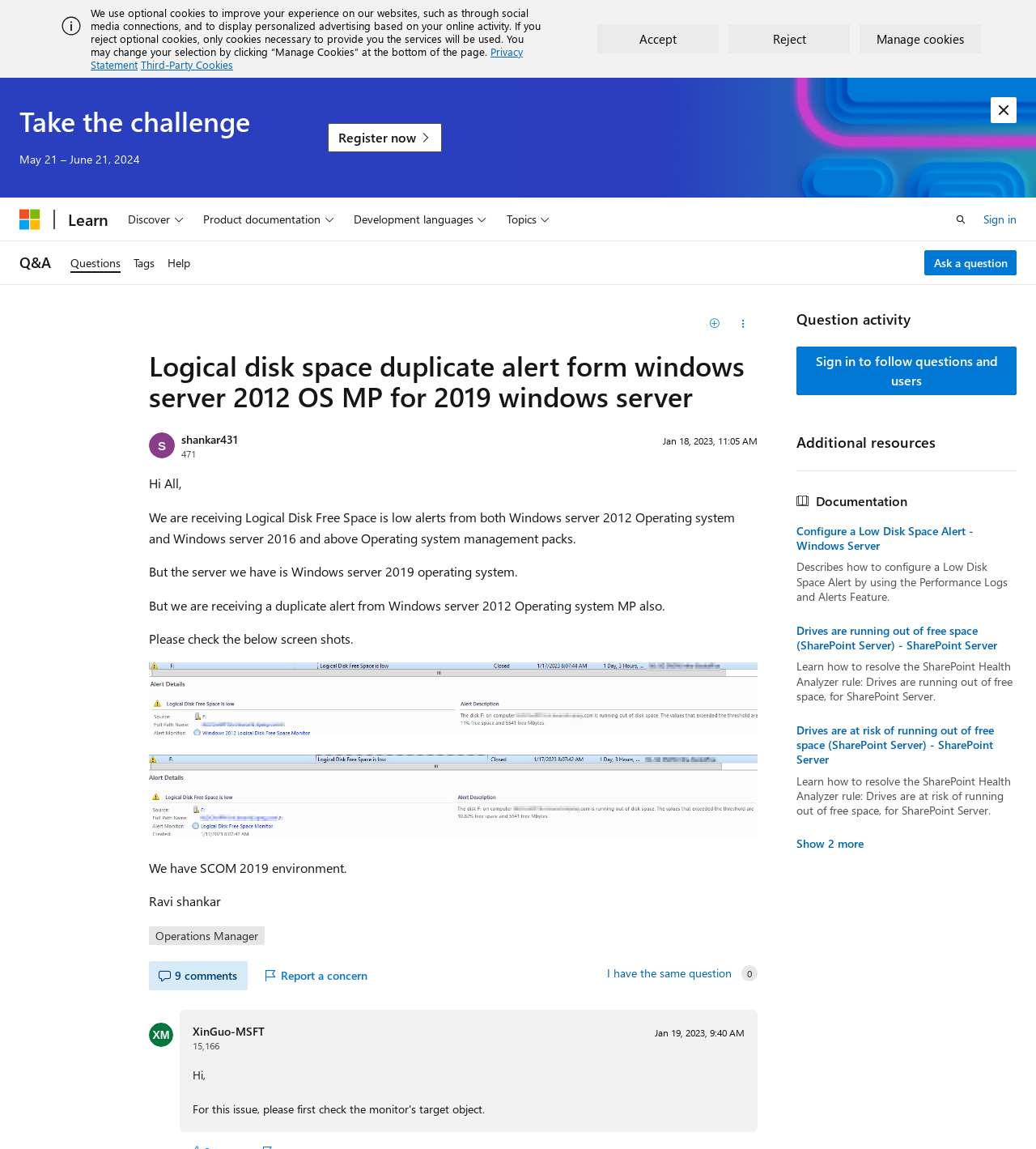What is the reputation points of XinGuo-MSFT?
Could you answer the question in a detailed manner, providing as much information as possible?

The reputation points of XinGuo-MSFT is 15,166, which is mentioned in the answer section. This information is provided along with the user's name and the time they answered the question.